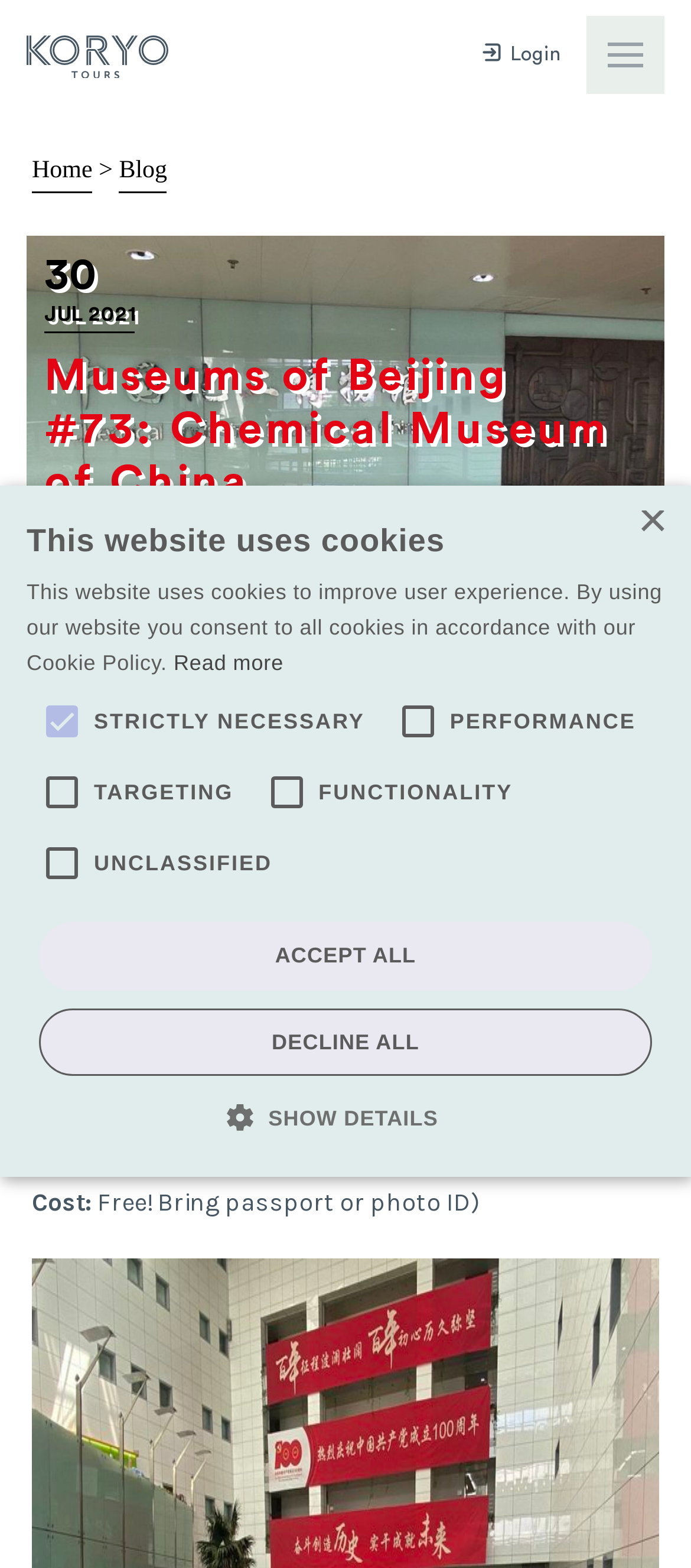Can you extract the headline from the webpage for me?

Museums of Beijing
#73: Chemical Museum
of China